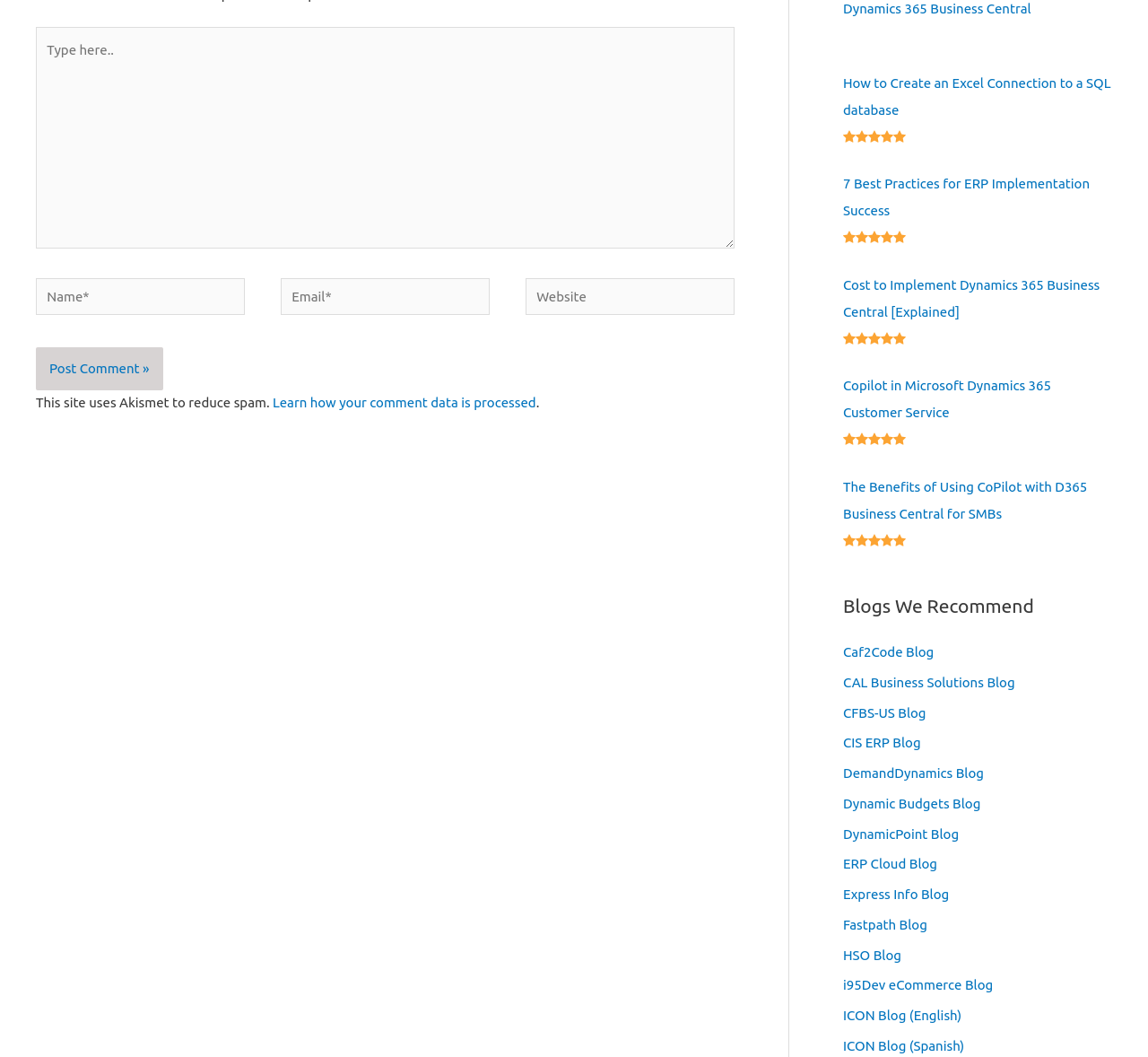Please find the bounding box for the UI element described by: "CFBS-US Blog".

[0.734, 0.456, 0.807, 0.471]